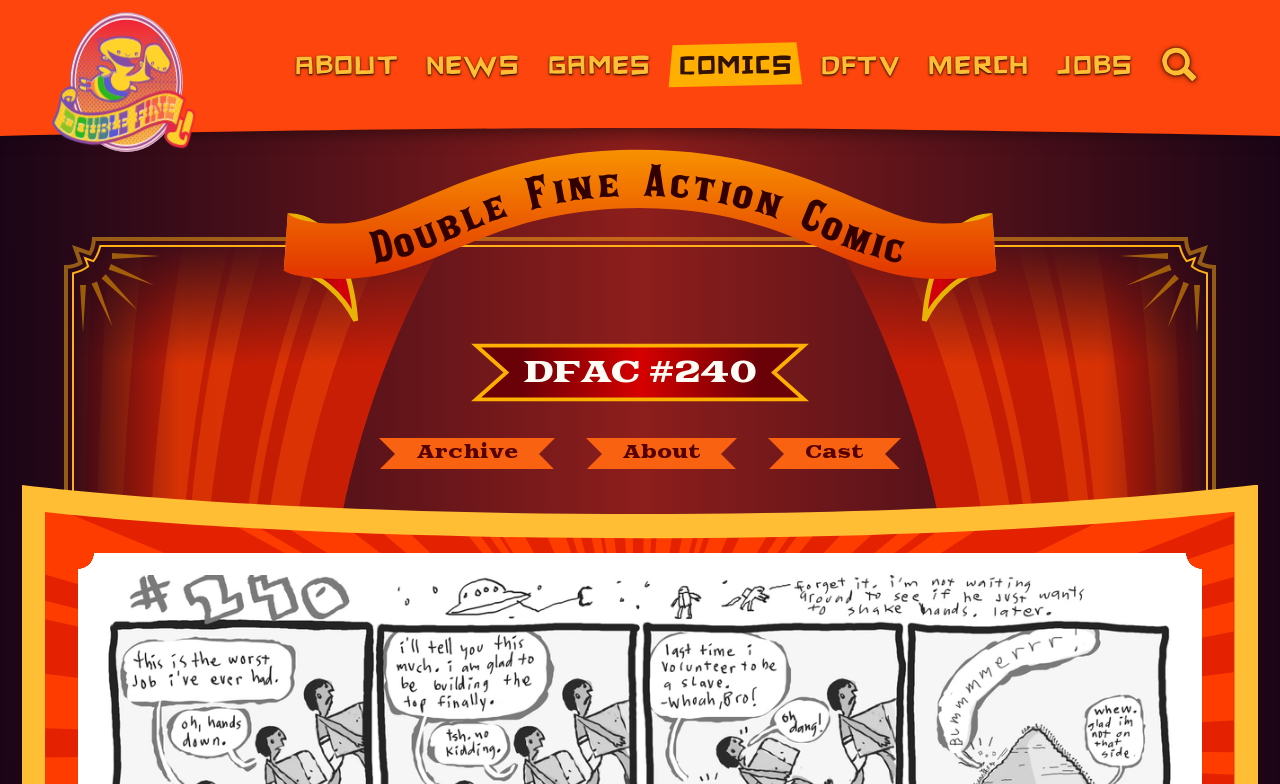Write a detailed summary of the webpage.

The webpage is about Double Fine Productions, a video game development company. At the top of the page, there is a banner with the company's logo, which is a link to the homepage. Below the logo, there is a navigation menu with eight links: About Double Fine, News, Games, Comics from Double Fine, DFTV, Merchandise from Double Fine, Jobs, and a search link with a magnifying glass icon.

Below the navigation menu, there is a header section with a link to the index page for Double Fine Action Comic, which is a comic series created by the company. The header section also contains an SVG image.

The main content of the page is focused on Double Fine Action Comic, with a heading that reads "DFAC #240". There are three links below the heading: one to the comic's archive, one about the comic, and one to the cast of characters. The links to the archive and cast have accompanying text labels.